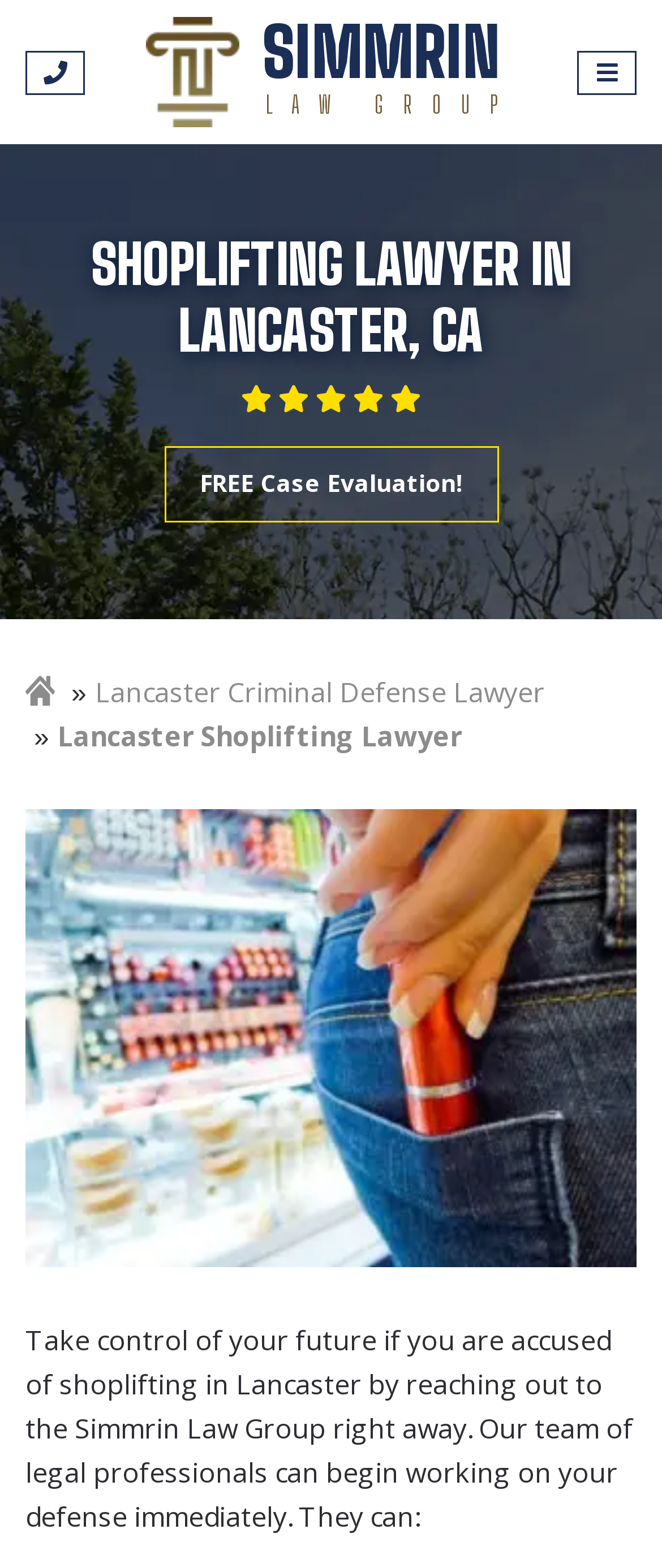Please give a succinct answer to the question in one word or phrase:
What is the name of the law group?

Simmrin Law Group